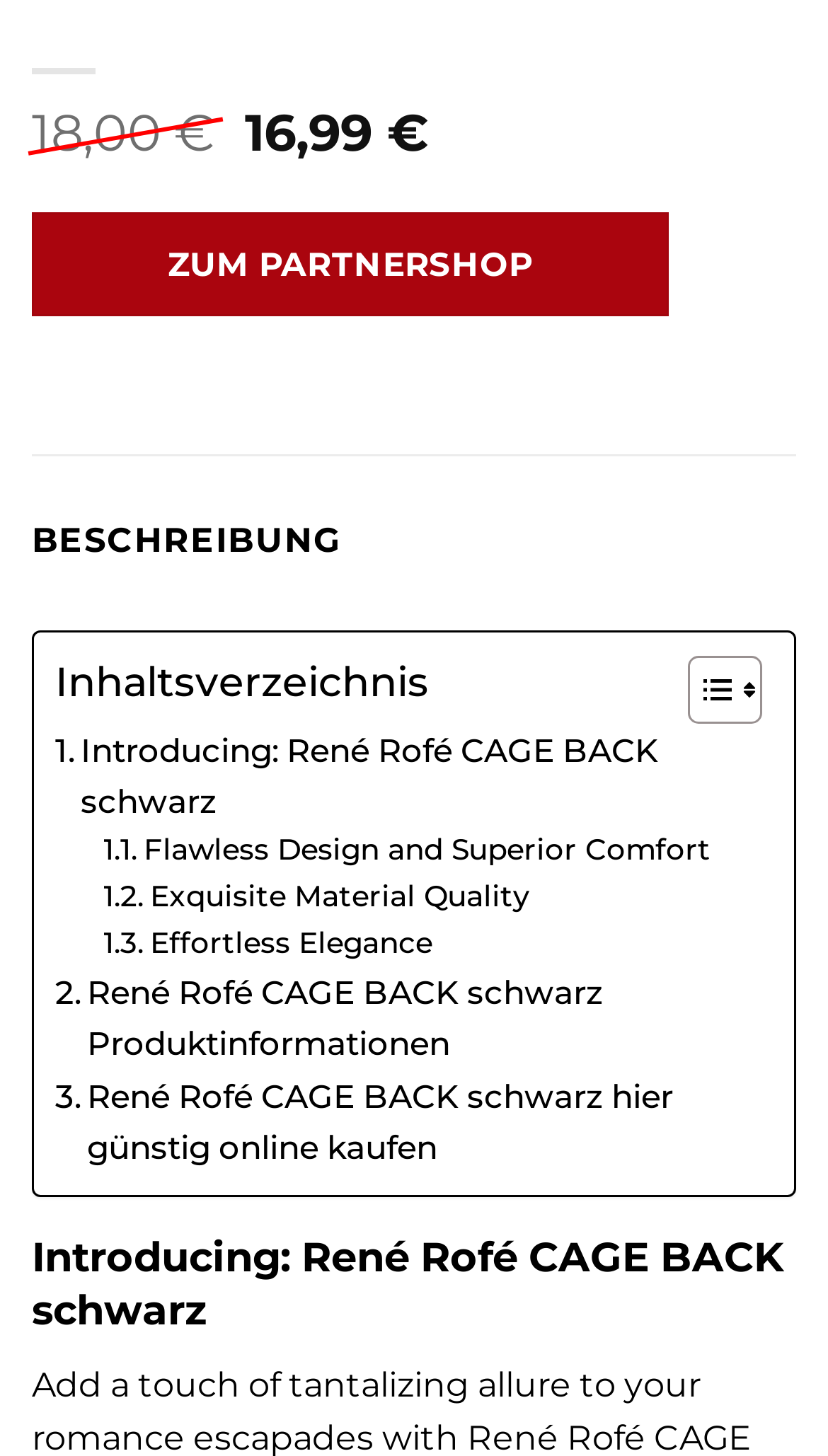Determine the bounding box coordinates of the UI element described below. Use the format (top-left x, top-left y, bottom-right x, bottom-right y) with floating point numbers between 0 and 1: Flawless Design and Superior Comfort

[0.125, 0.569, 0.858, 0.601]